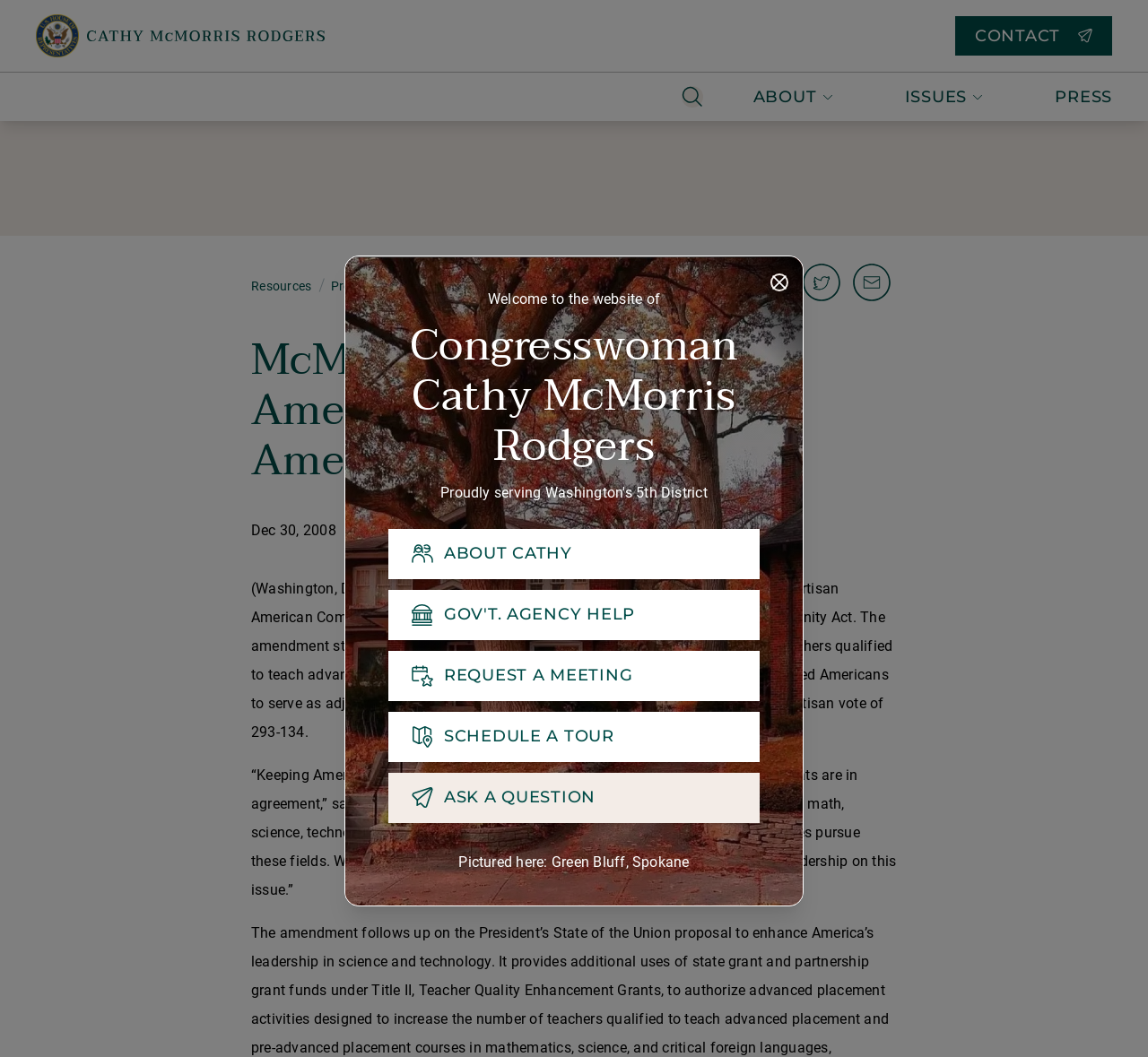Could you provide the bounding box coordinates for the portion of the screen to click to complete this instruction: "Click the 'CONTACT' link"?

[0.832, 0.026, 0.969, 0.042]